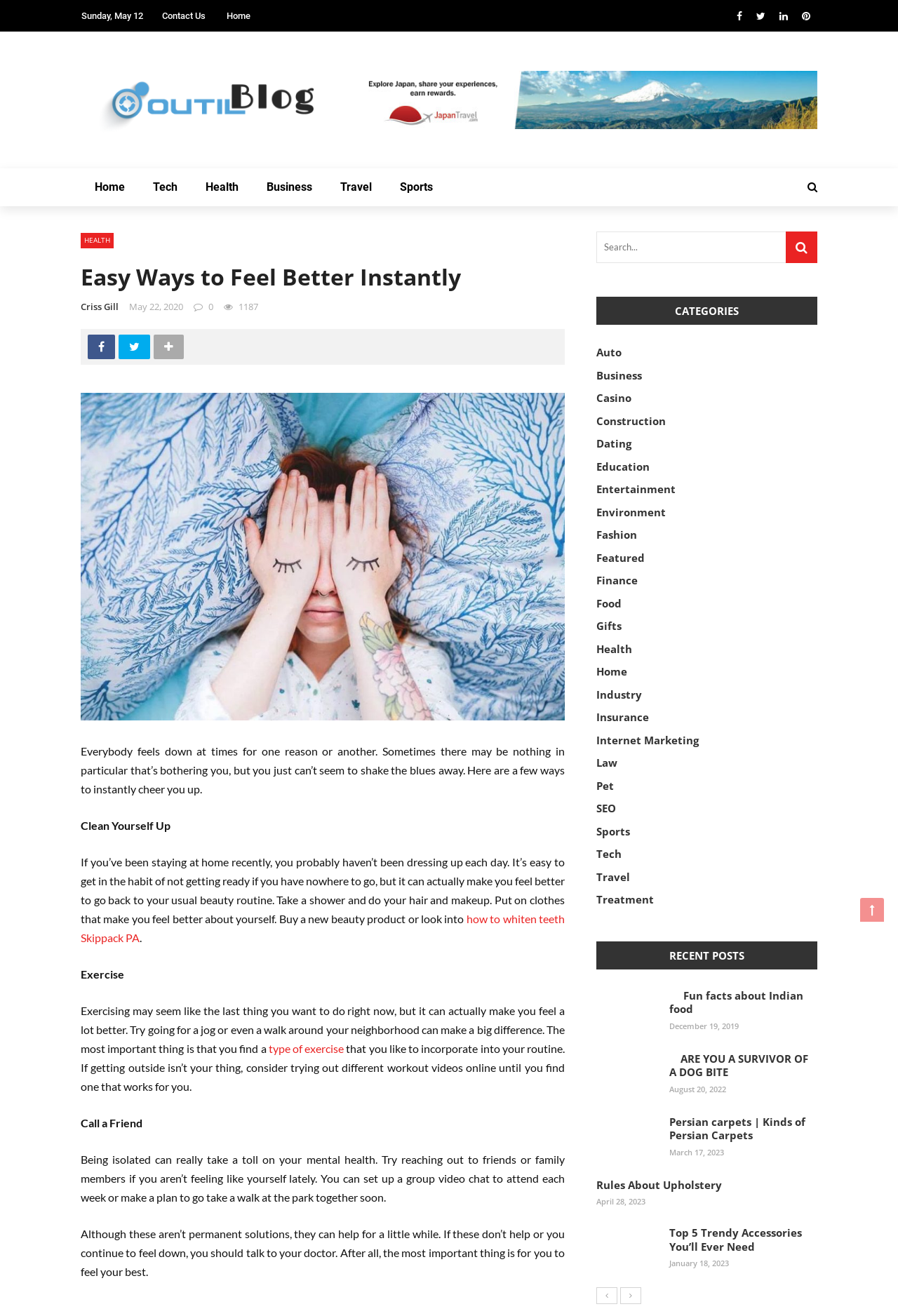Can you extract the primary headline text from the webpage?

Easy Ways to Feel Better Instantly